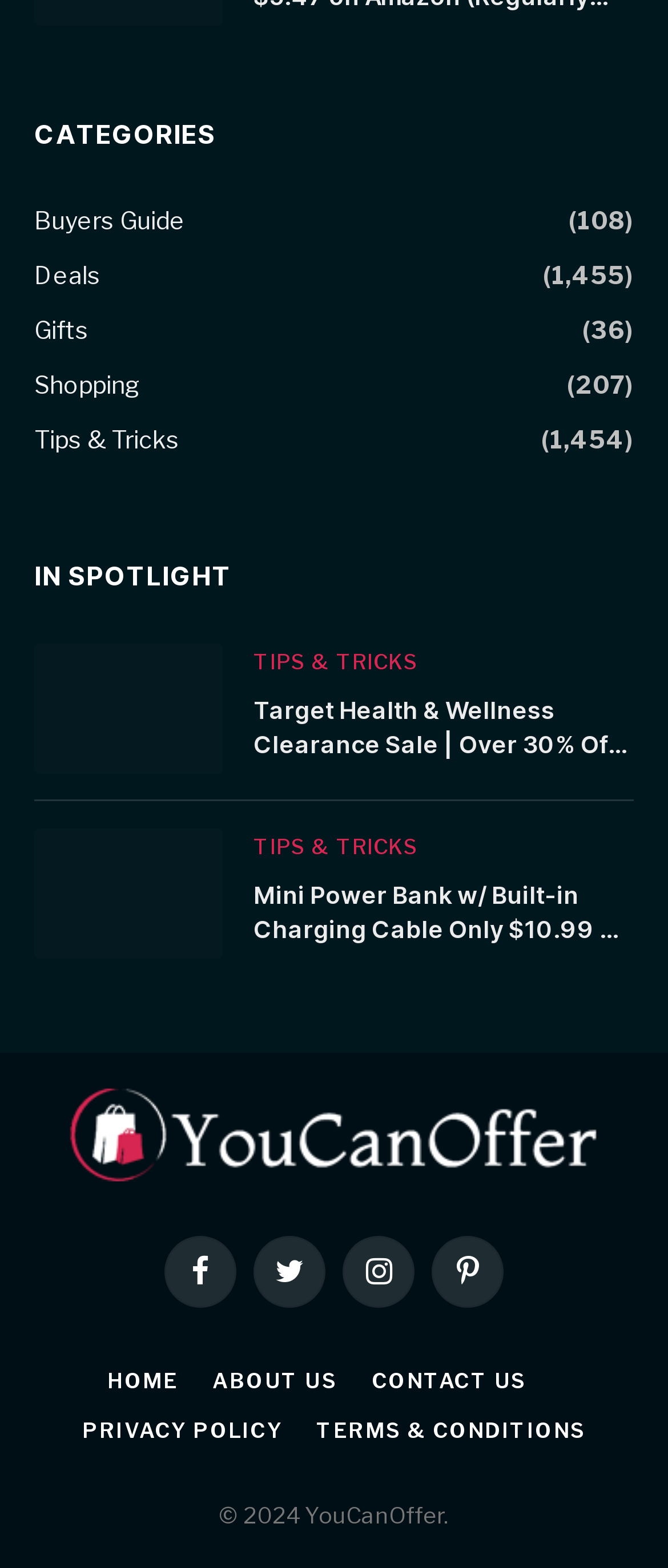Using the description "Gifts", predict the bounding box of the relevant HTML element.

[0.051, 0.199, 0.133, 0.221]